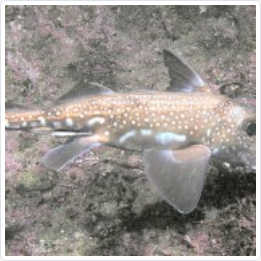Where are Longnose Chimaeras typically found?
Based on the image, provide your answer in one word or phrase.

Deeper waters